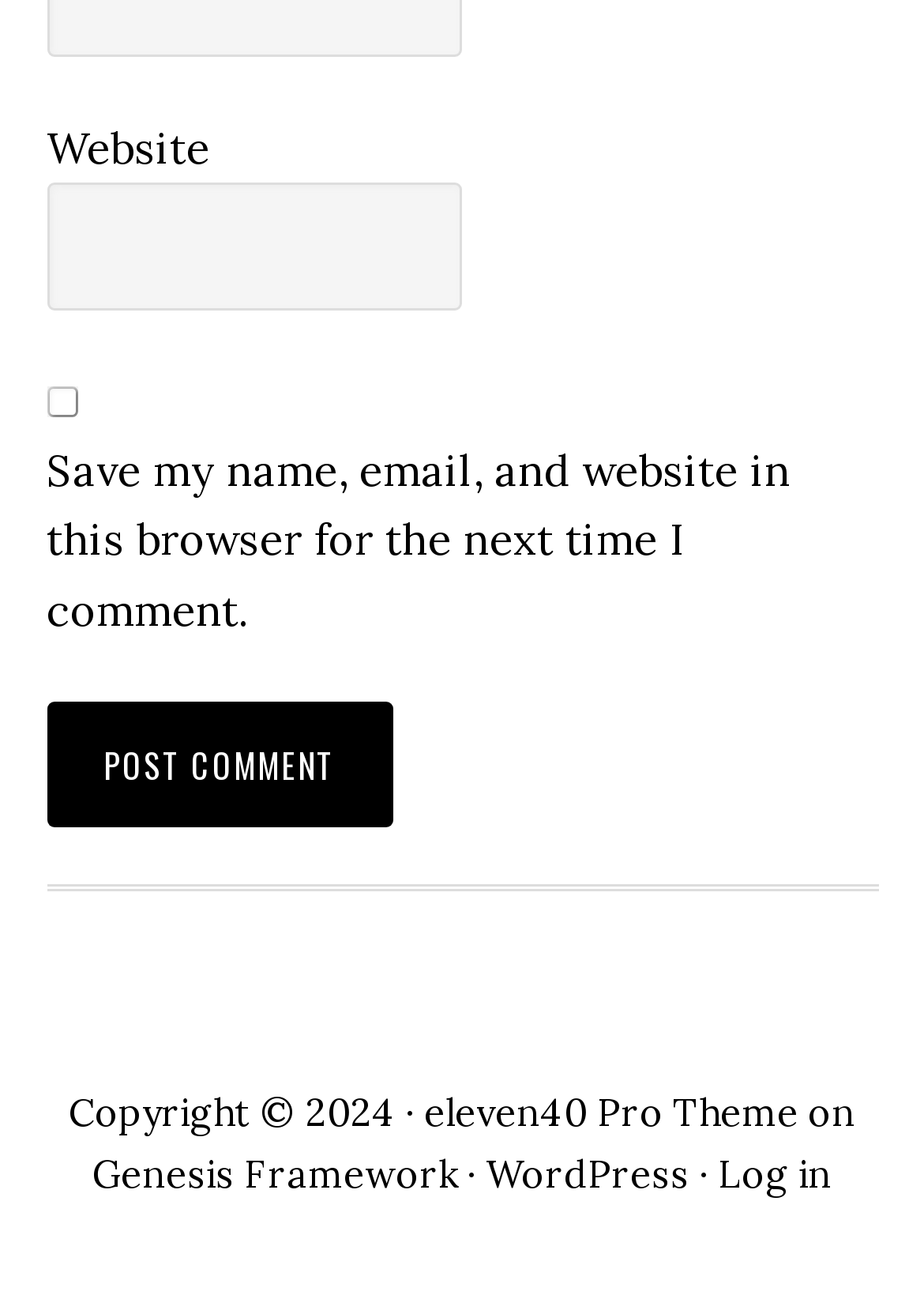What is the theme of the website?
Please analyze the image and answer the question with as much detail as possible.

The link element with the text 'eleven40 Pro Theme' suggests that the theme of the website is eleven40 Pro.